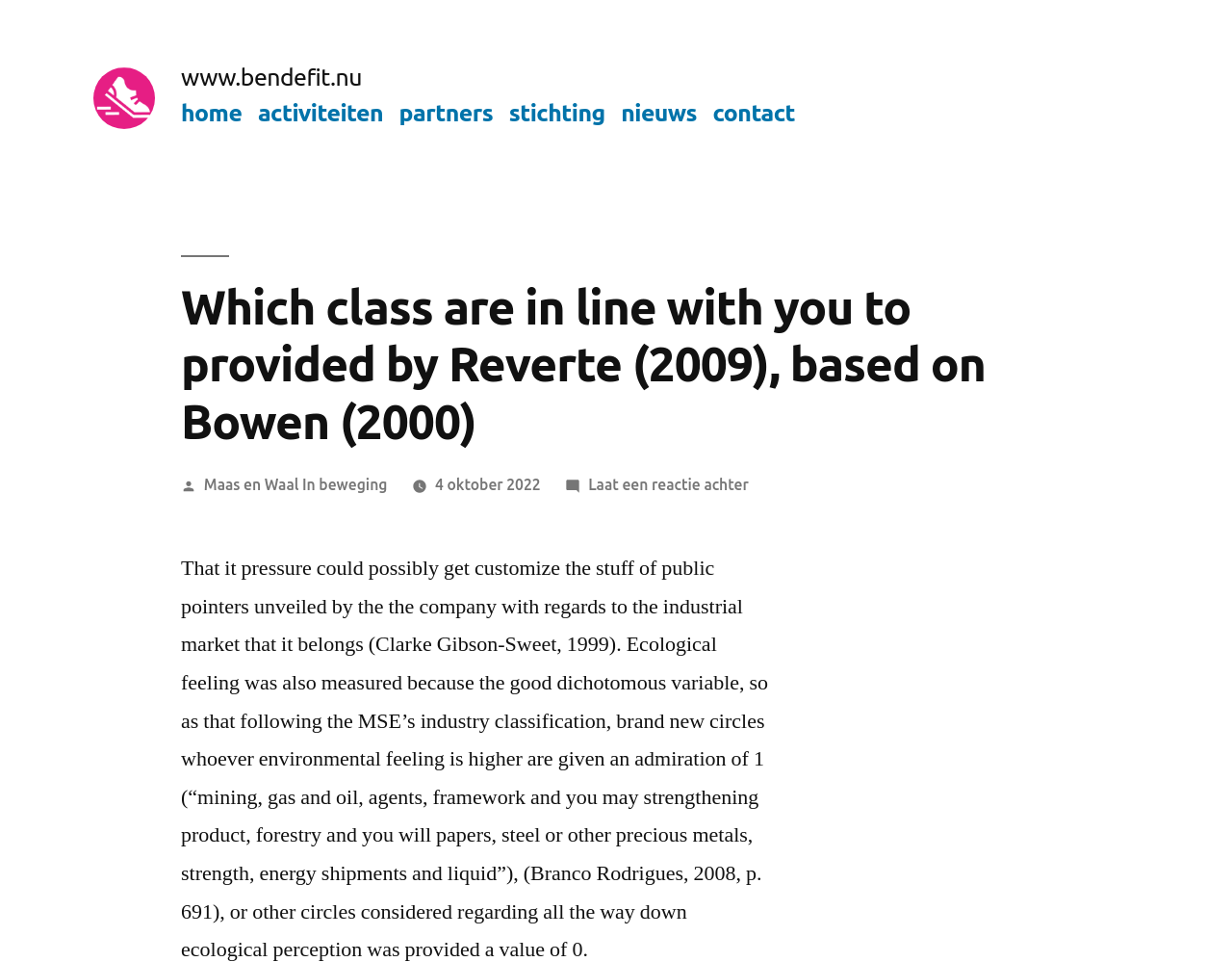Determine the bounding box coordinates for the clickable element to execute this instruction: "check the date". Provide the coordinates as four float numbers between 0 and 1, i.e., [left, top, right, bottom].

[0.353, 0.495, 0.439, 0.513]